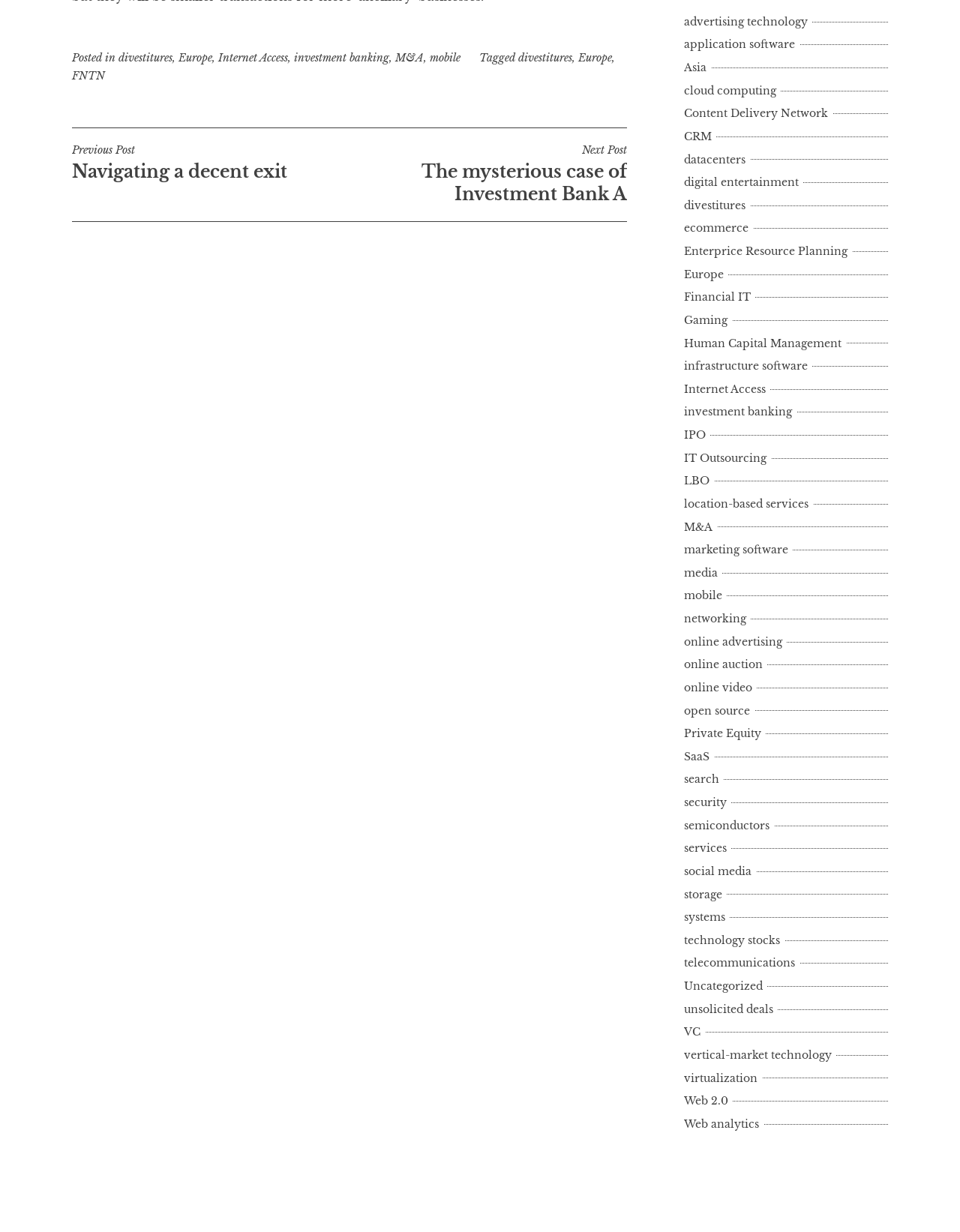Please specify the bounding box coordinates of the element that should be clicked to execute the given instruction: 'View the 'Internet Access' category'. Ensure the coordinates are four float numbers between 0 and 1, expressed as [left, top, right, bottom].

[0.227, 0.041, 0.3, 0.052]